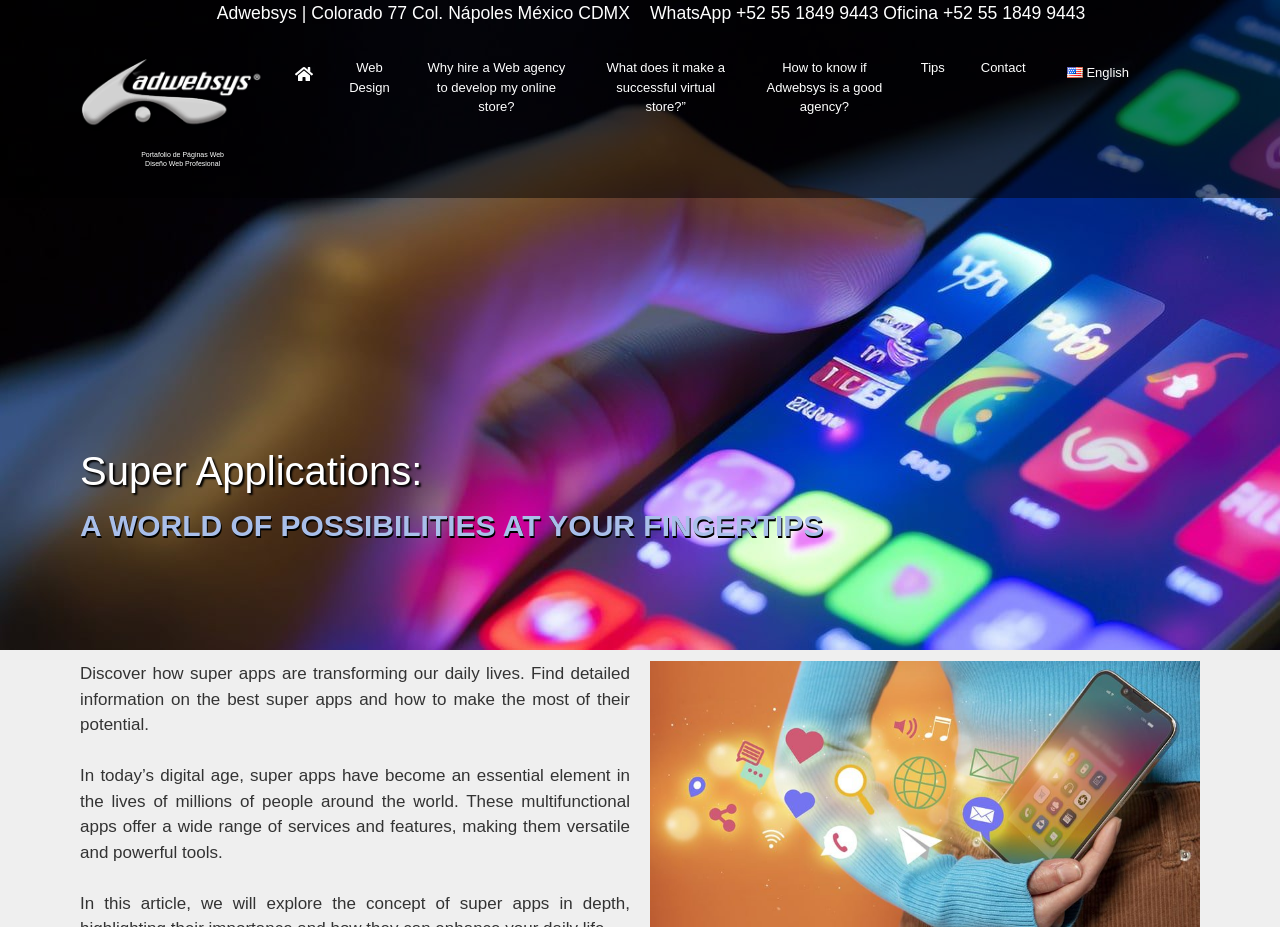Please specify the bounding box coordinates of the clickable region necessary for completing the following instruction: "Click on the WhatsApp link". The coordinates must consist of four float numbers between 0 and 1, i.e., [left, top, right, bottom].

[0.508, 0.003, 0.575, 0.025]